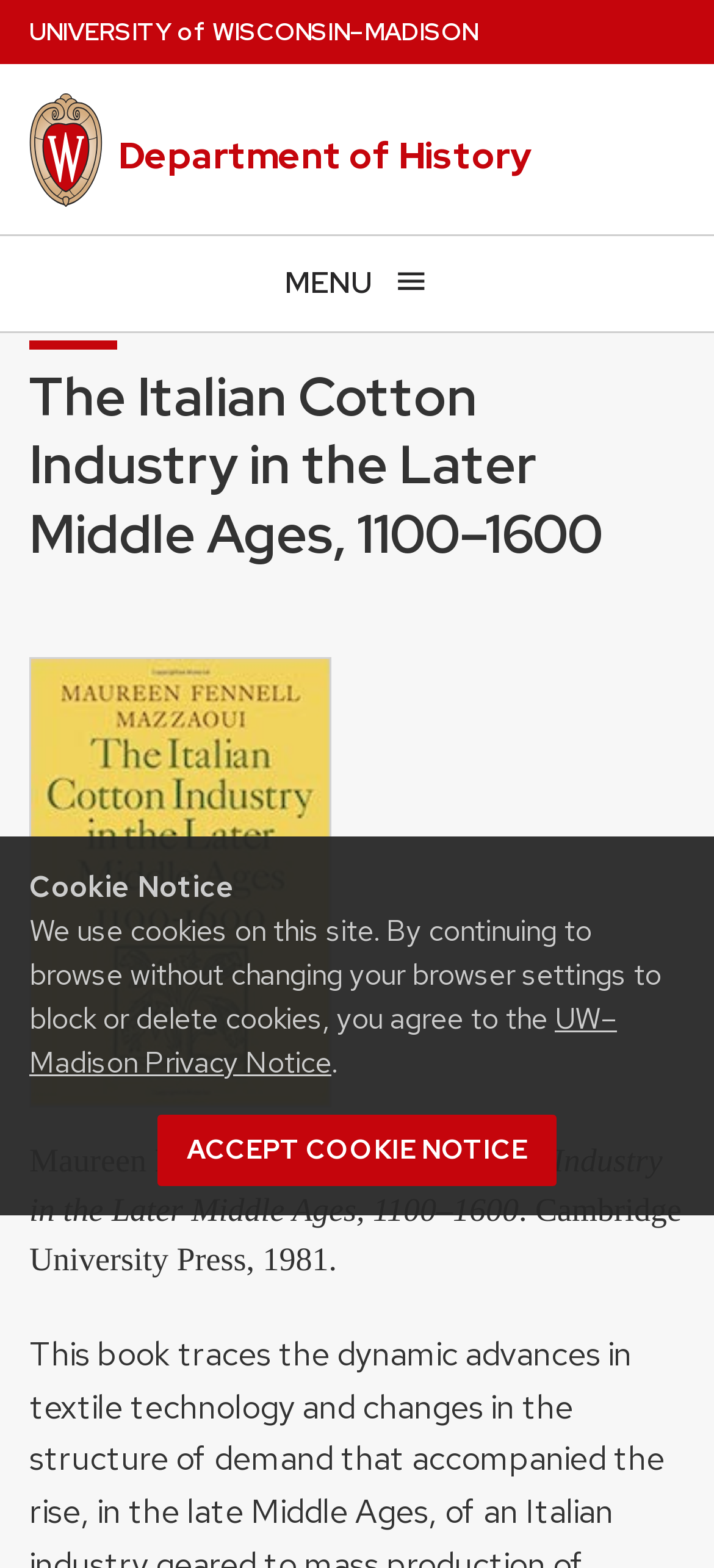What is the department associated with the book?
Relying on the image, give a concise answer in one word or a brief phrase.

Department of History